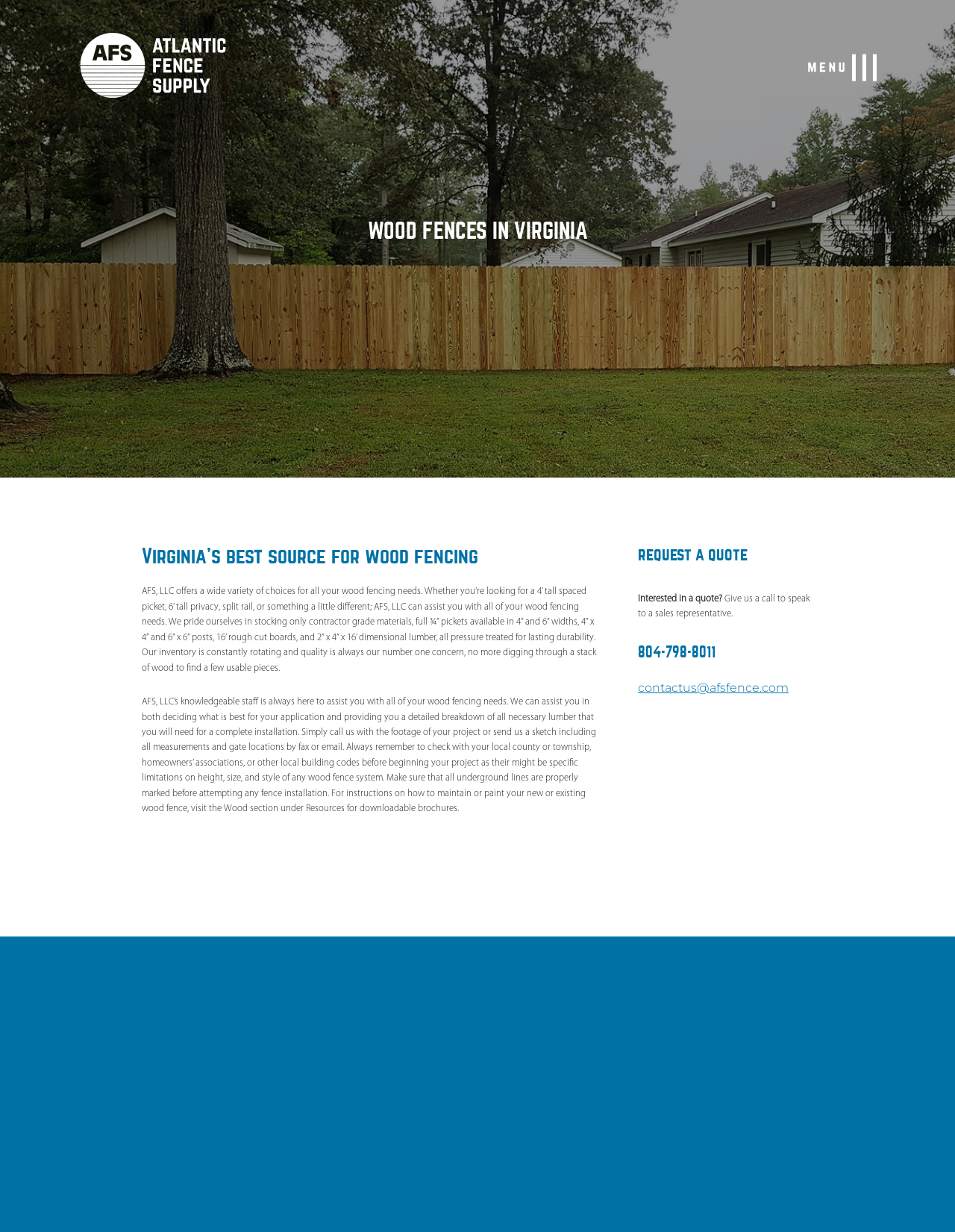Provide a brief response to the question using a single word or phrase: 
What should customers check before beginning their project?

Local building codes